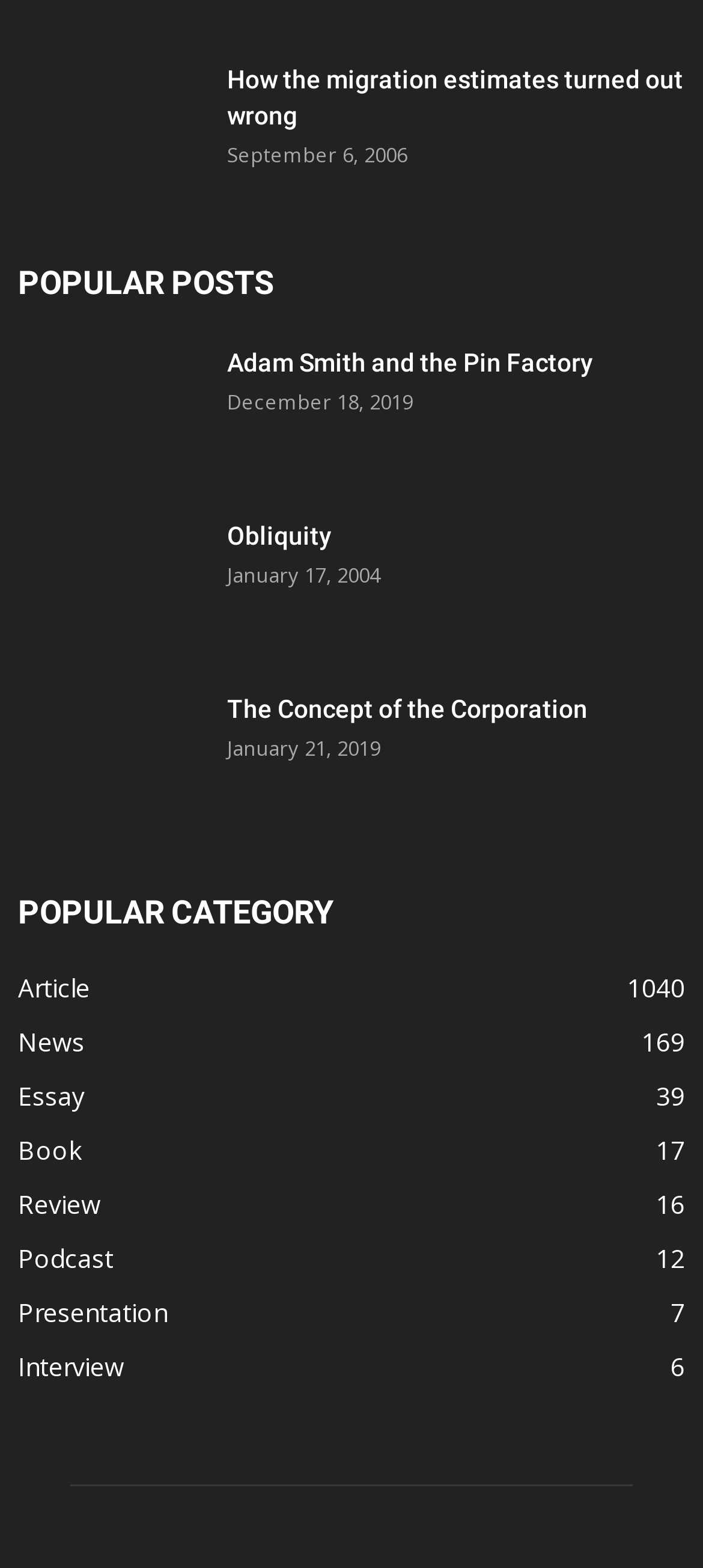How many categories are listed?
Refer to the screenshot and deliver a thorough answer to the question presented.

I counted the number of links under the 'POPULAR CATEGORY' heading, which are 'Article 1040', 'News 169', 'Essay 39', 'Book 17', 'Review 16', 'Podcast 12', and 'Presentation 7'. These links are likely to be categories.